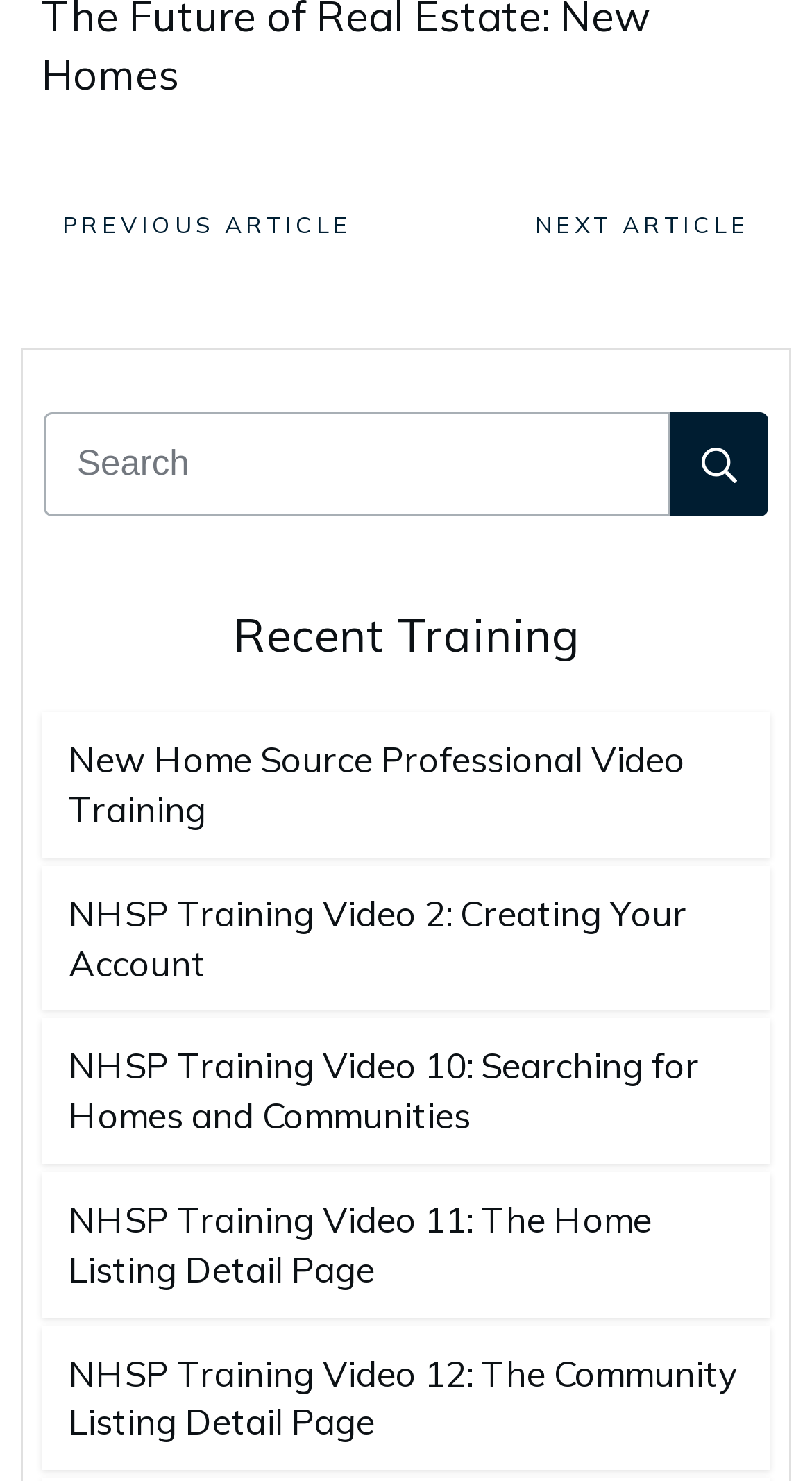Please provide the bounding box coordinate of the region that matches the element description: name="s" placeholder="Search". Coordinates should be in the format (top-left x, top-left y, bottom-right x, bottom-right y) and all values should be between 0 and 1.

[0.054, 0.279, 0.826, 0.349]